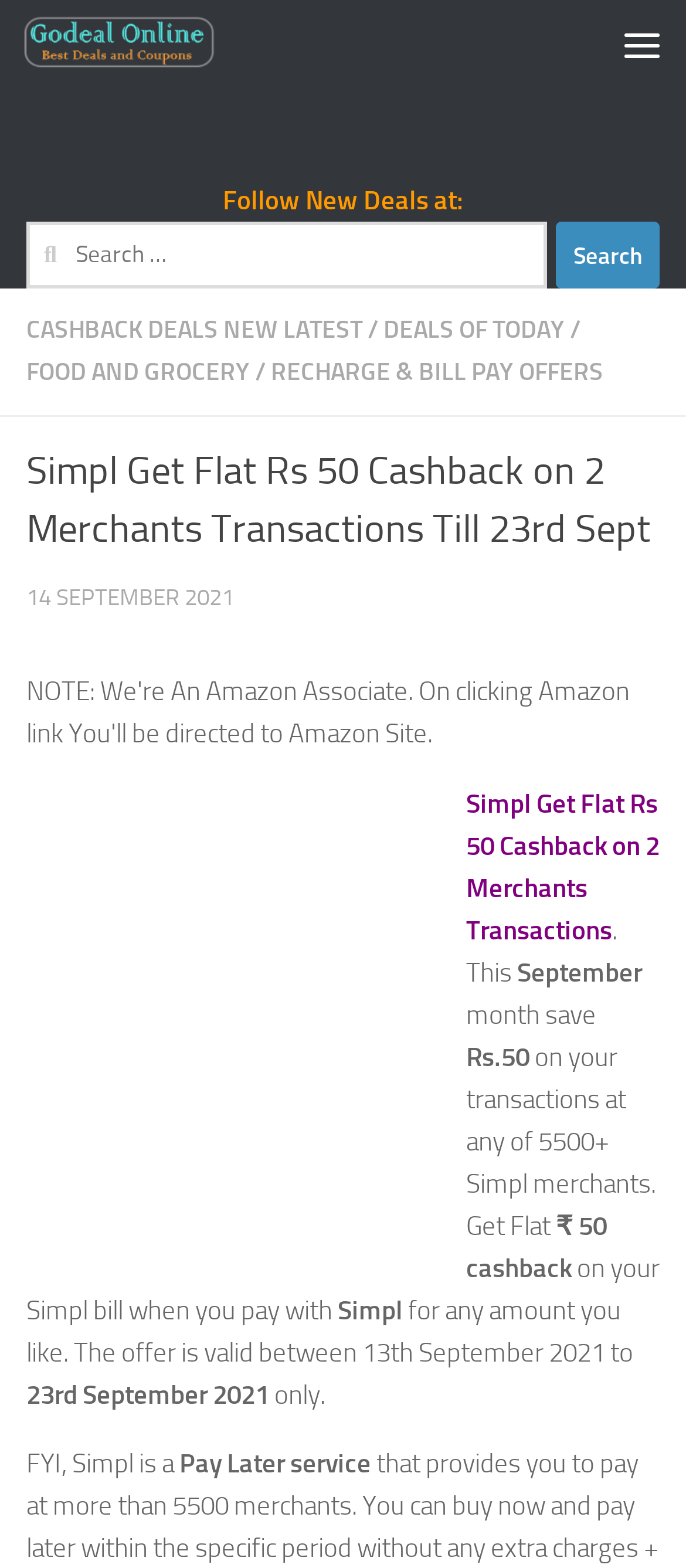Please specify the bounding box coordinates of the clickable region to carry out the following instruction: "Skip to content". The coordinates should be four float numbers between 0 and 1, in the format [left, top, right, bottom].

[0.01, 0.004, 0.397, 0.058]